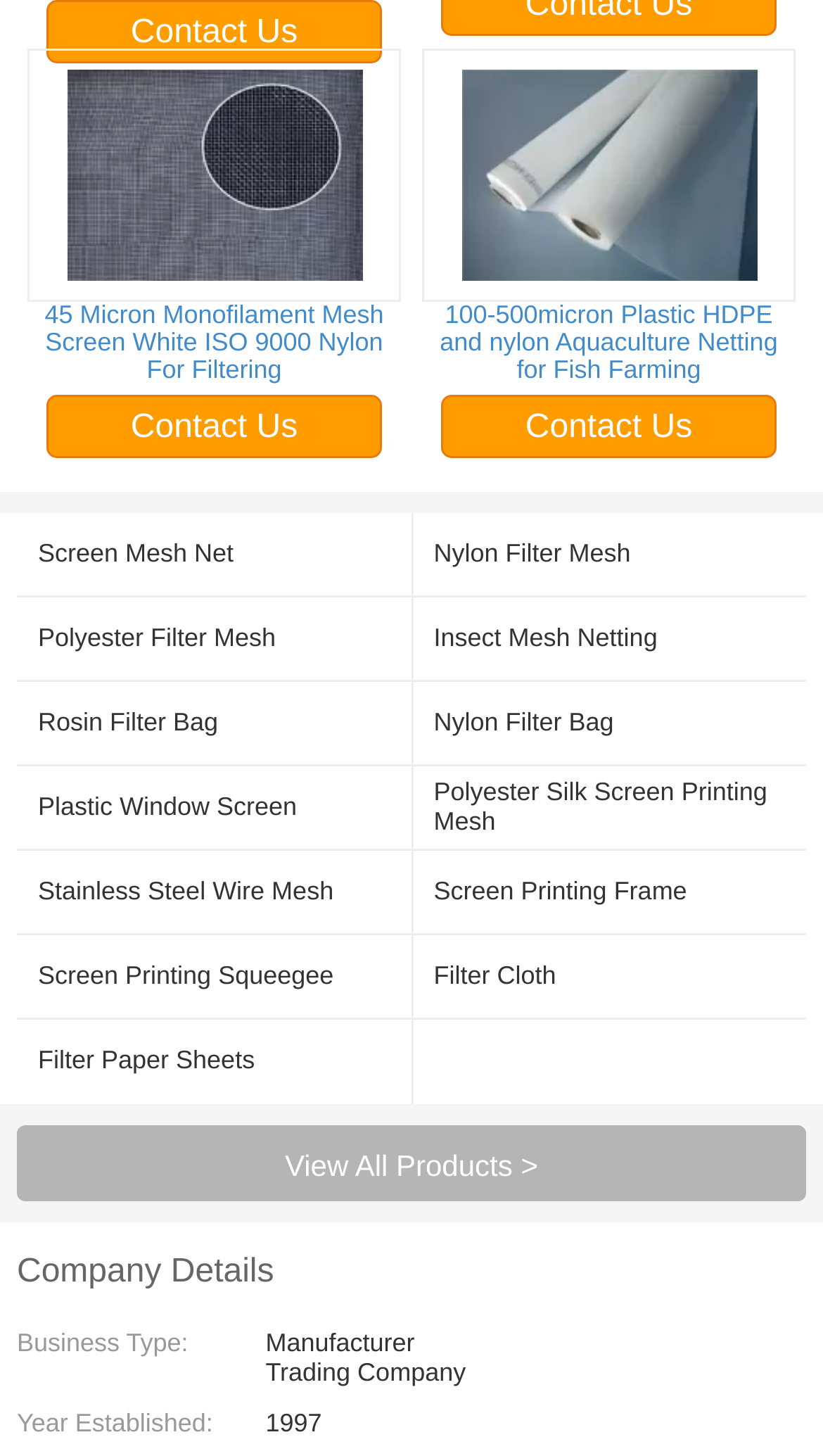Determine the bounding box coordinates of the region to click in order to accomplish the following instruction: "View All Products". Provide the coordinates as four float numbers between 0 and 1, specifically [left, top, right, bottom].

[0.021, 0.772, 0.979, 0.824]